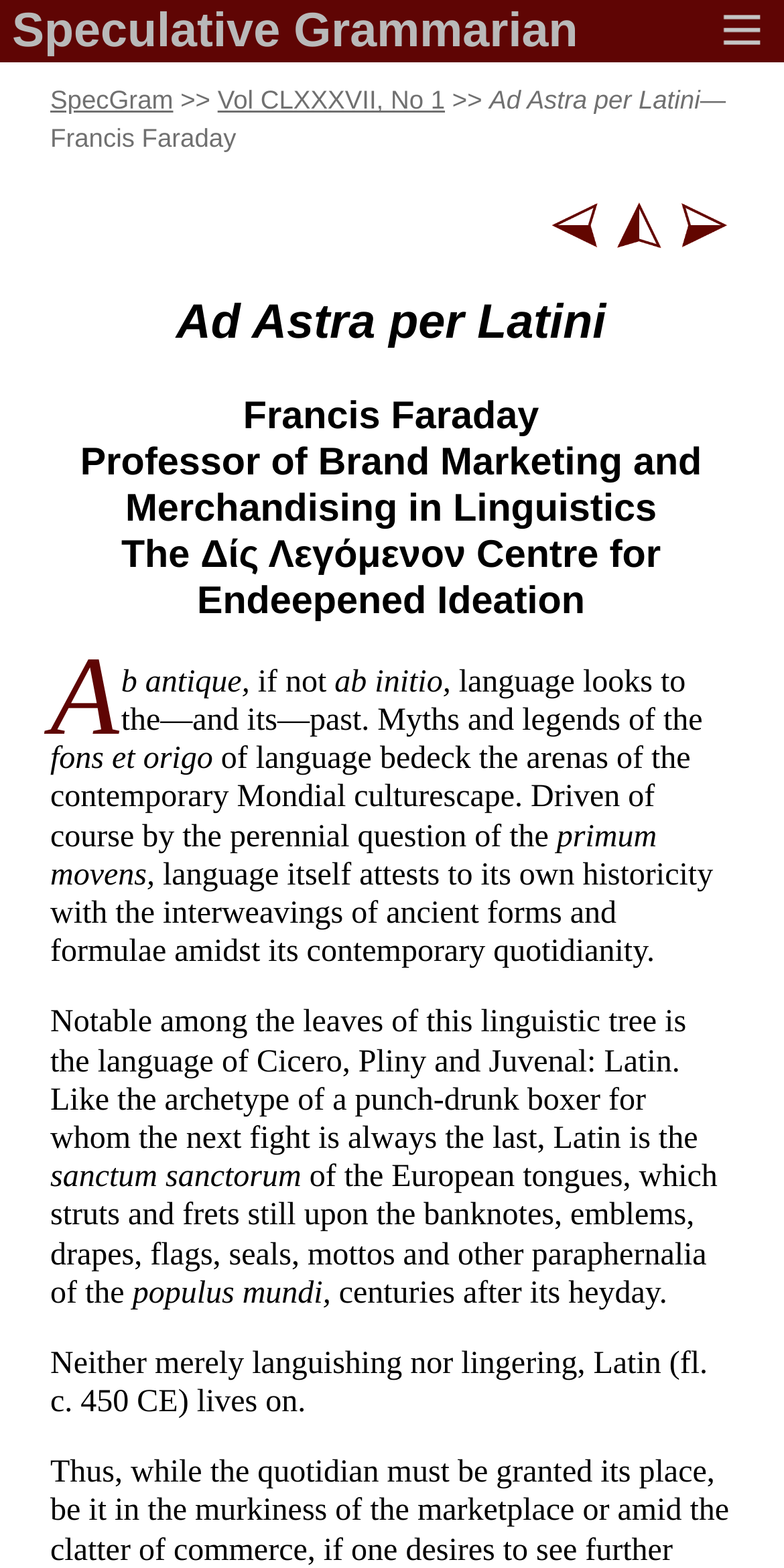Create a detailed description of the webpage's content and layout.

The webpage appears to be a publication or journal page, specifically Speculative Grammarian, with a focus on linguistics and Latin. At the top, there is a menu bar with links to various sections, including "SpecGram" and "Vol CLXXXVII, No 1". Below this, there is a heading "Ad Astra per Latini" followed by a subheading "Francis Faraday Professor of Brand Marketing and Merchandising in Linguistics The Δίς Λεγόμενον Centre for Endeepened Ideation".

The main content of the page is a lengthy article or essay that discusses the significance of Latin in the context of linguistics and language history. The text is divided into paragraphs, with some sentences highlighted or emphasized through the use of images or icons. The article begins by discussing the importance of language and its connection to the past, citing the example of Latin as a language that has endured for centuries.

Throughout the article, there are references to various linguistic concepts, such as the "fons et origo" of language, and the idea that language is driven by the question of its own historicity. The text also includes quotes or phrases in Latin, such as "primum movens" and "sanctum sanctorum", which are highlighted or emphasized through the use of images or icons.

The article appears to be written in a formal, academic tone, with a focus on exploring the significance of Latin in the context of linguistics and language history. The use of images and icons adds a visual element to the text, highlighting certain phrases or concepts and breaking up the flow of the article. Overall, the webpage appears to be a scholarly or academic publication, with a focus on exploring the complexities of language and linguistics.